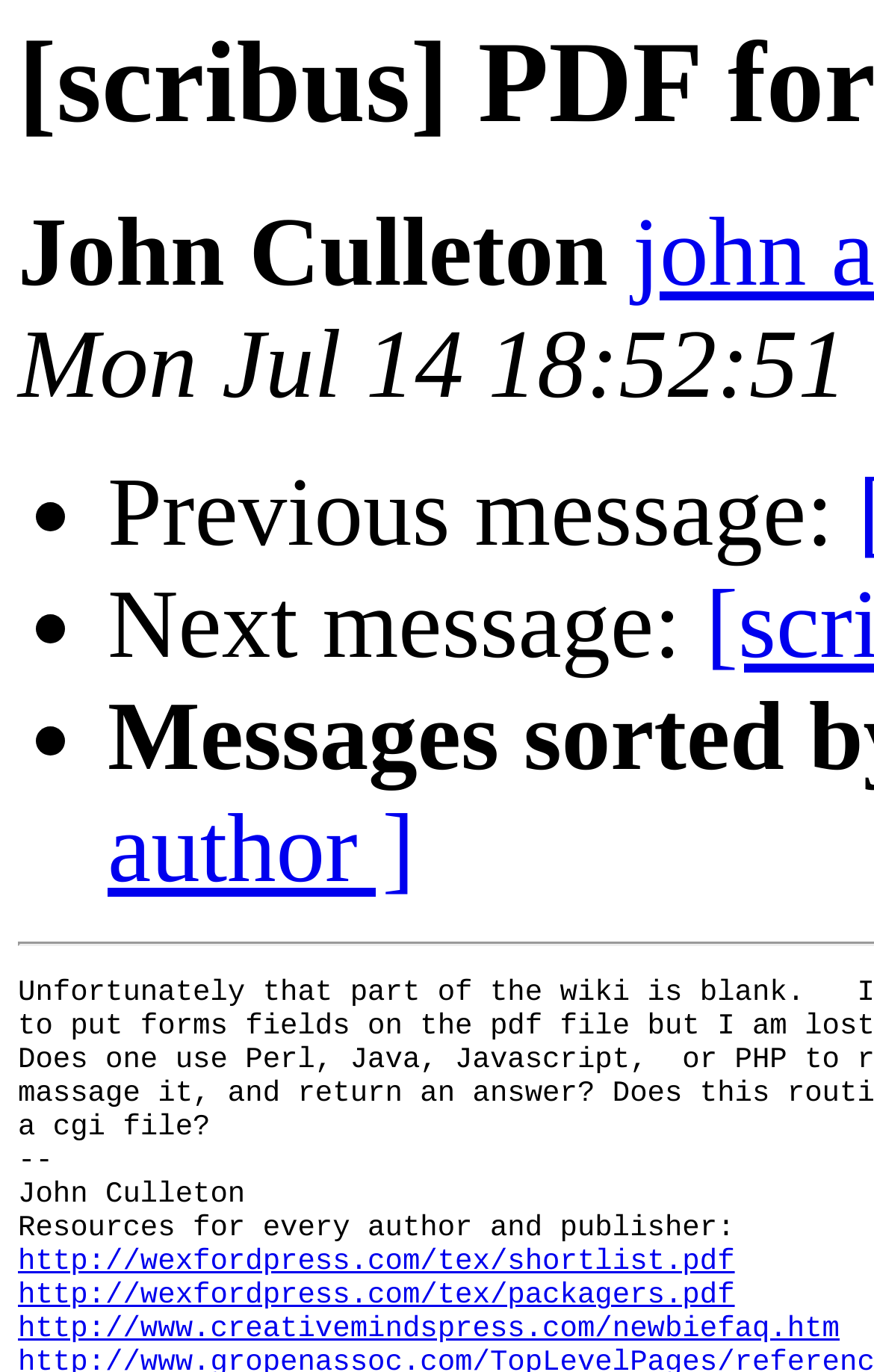What is the URL of the first link?
Offer a detailed and exhaustive answer to the question.

The first link is indicated by the link element with bounding box coordinates [0.021, 0.908, 0.841, 0.932] and its URL is 'http://wexfordpress.com/tex/shortlist.pdf'.